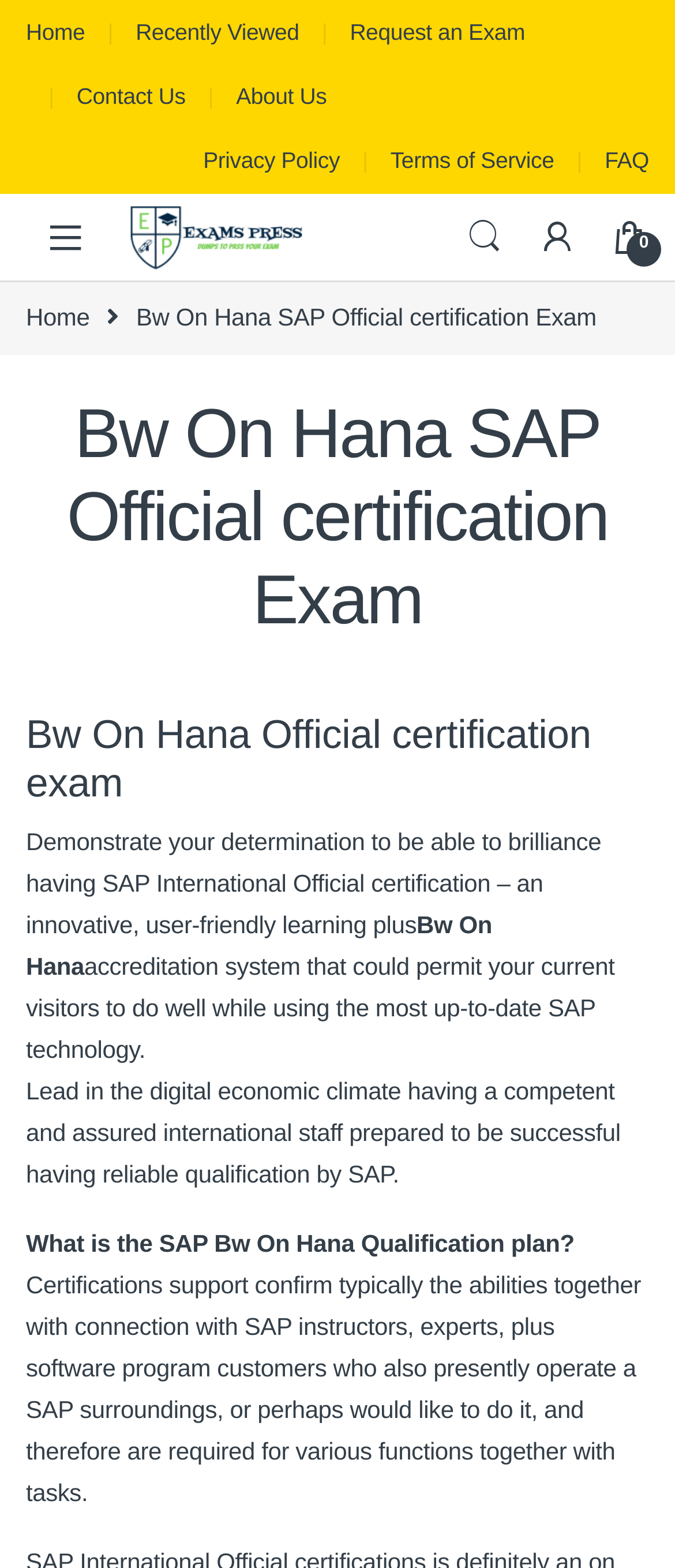Bounding box coordinates are specified in the format (top-left x, top-left y, bottom-right x, bottom-right y). All values are floating point numbers bounded between 0 and 1. Please provide the bounding box coordinate of the region this sentence describes: Request an Exam

[0.518, 0.0, 0.778, 0.041]